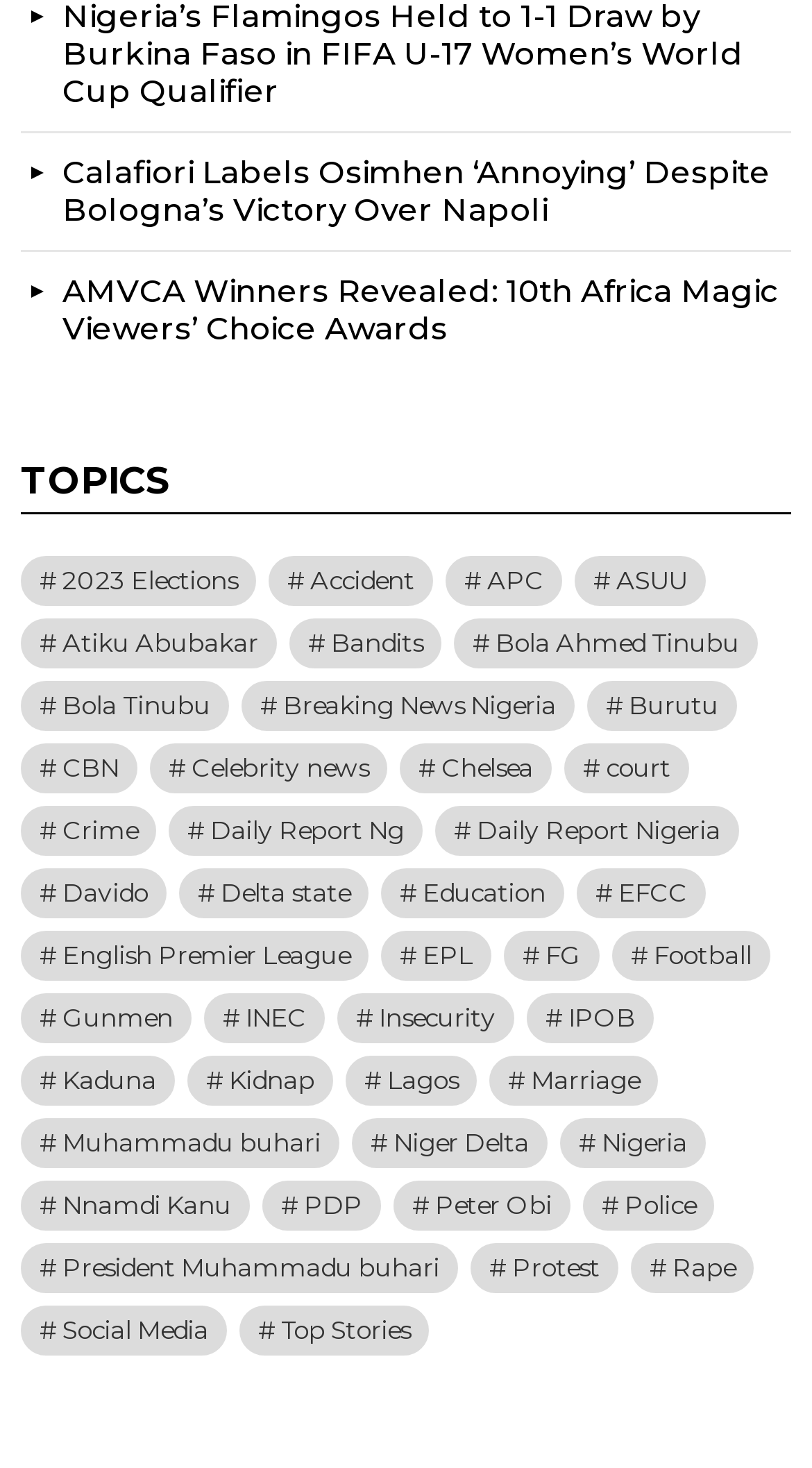Identify and provide the bounding box coordinates of the UI element described: "English Premier League". The coordinates should be formatted as [left, top, right, bottom], with each number being a float between 0 and 1.

[0.026, 0.635, 0.454, 0.669]